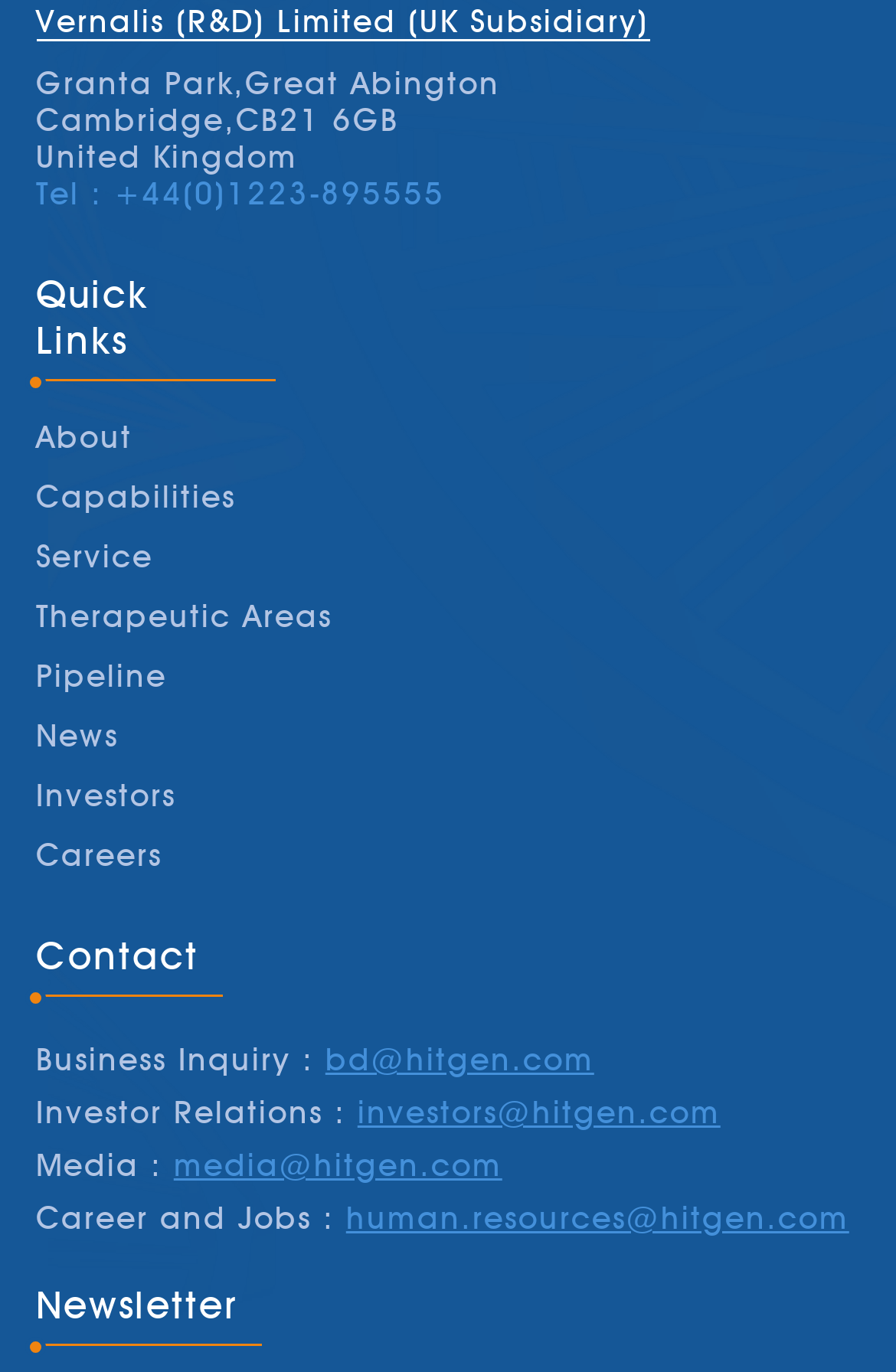Please indicate the bounding box coordinates for the clickable area to complete the following task: "Visit the Careers page". The coordinates should be specified as four float numbers between 0 and 1, i.e., [left, top, right, bottom].

[0.04, 0.609, 0.181, 0.636]